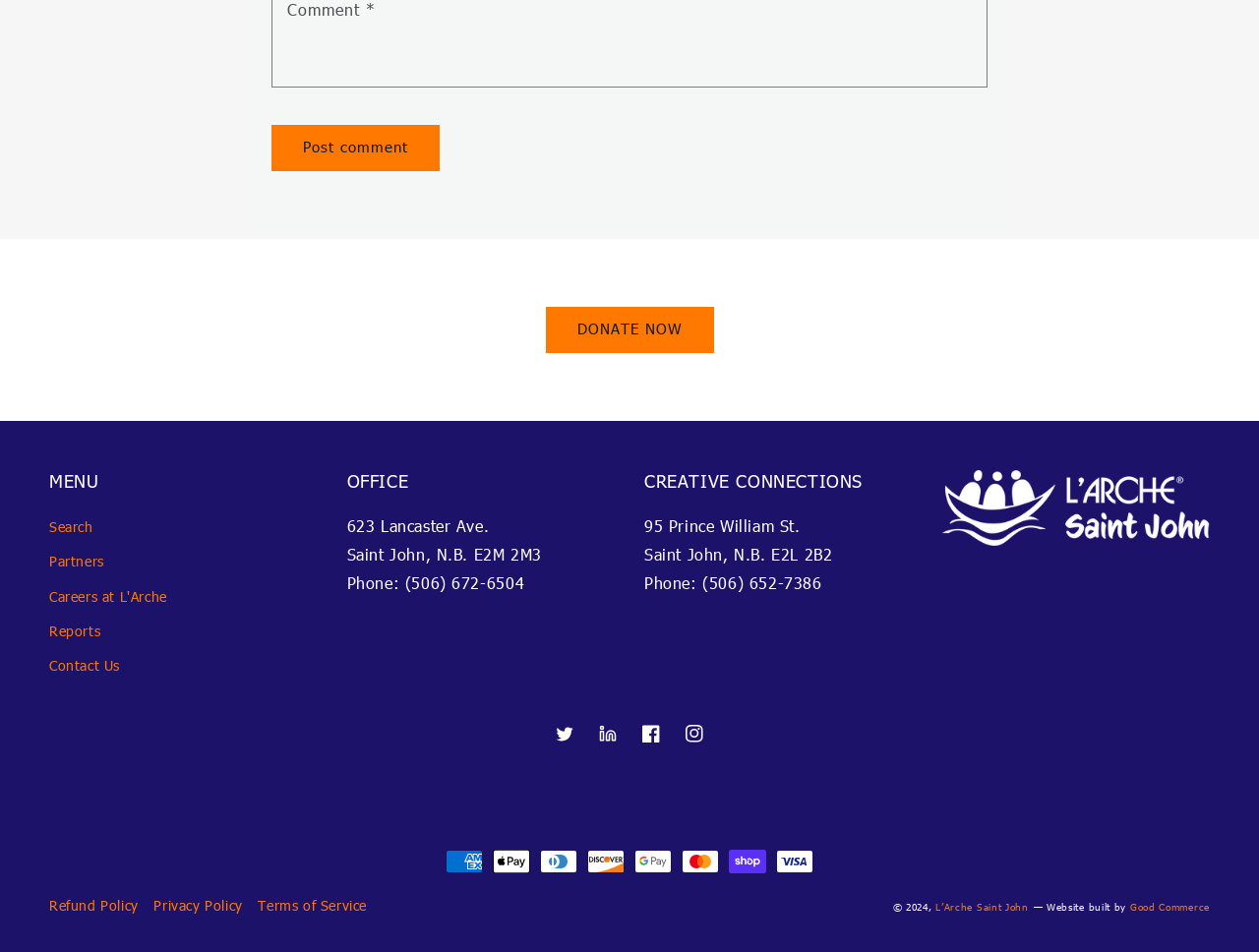Pinpoint the bounding box coordinates of the element you need to click to execute the following instruction: "Donate now". The bounding box should be represented by four float numbers between 0 and 1, in the format [left, top, right, bottom].

[0.434, 0.323, 0.566, 0.37]